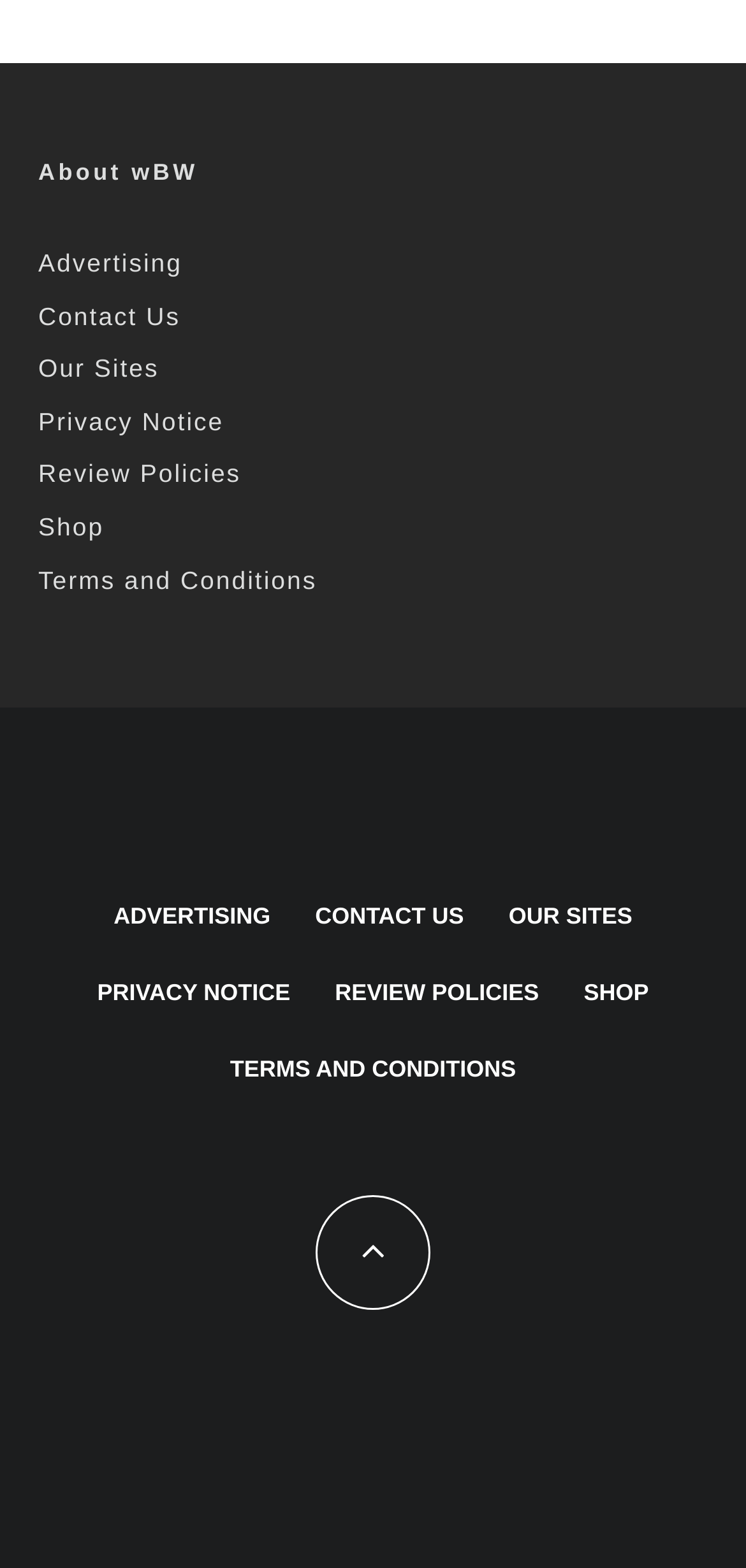Determine the bounding box coordinates of the clickable region to follow the instruction: "View Review Policies".

[0.051, 0.293, 0.323, 0.312]